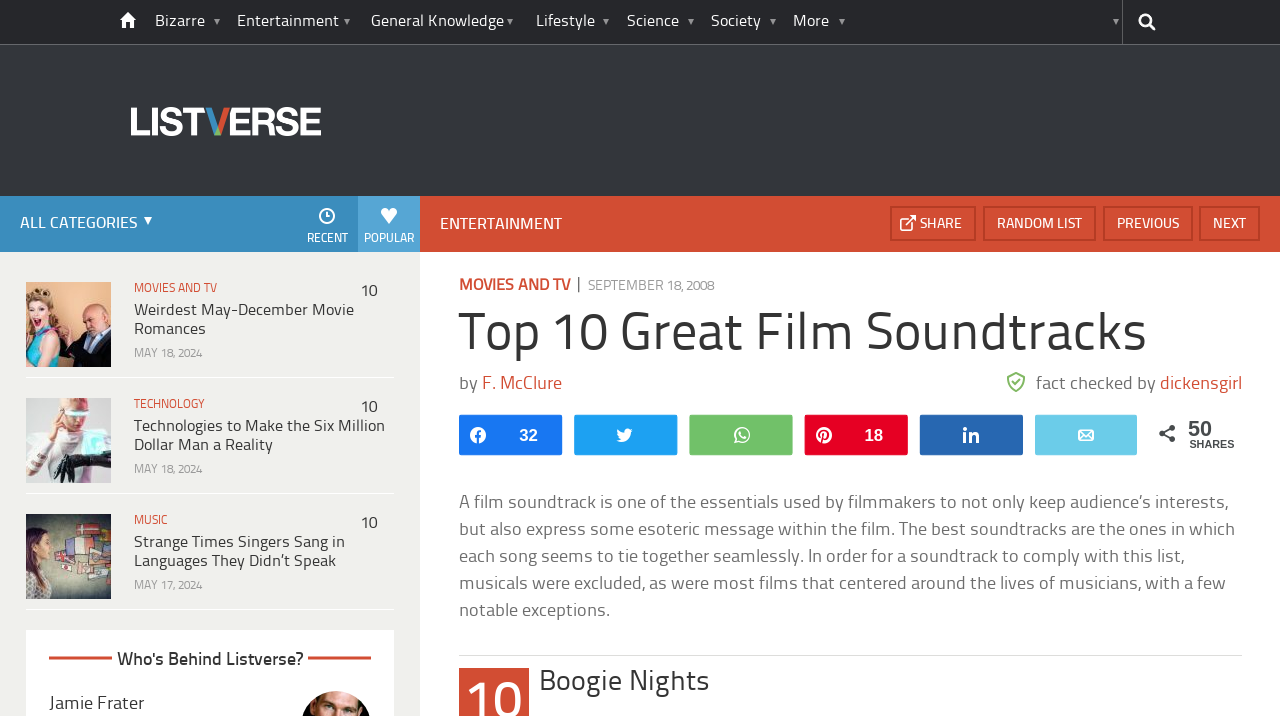Please locate the clickable area by providing the bounding box coordinates to follow this instruction: "View the article about 10 Weirdest May-December Movie Romances".

[0.214, 0.417, 0.311, 0.494]